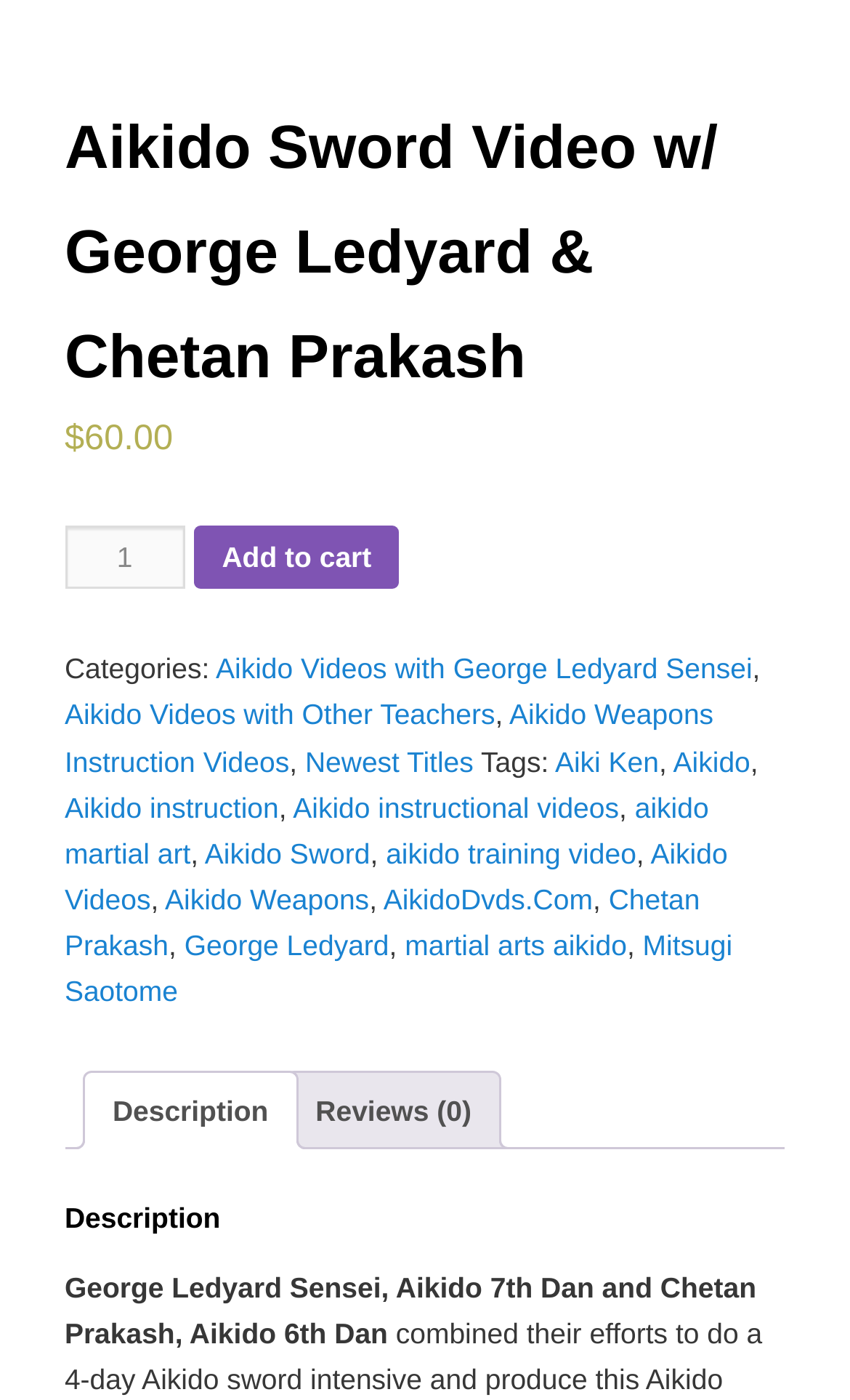Determine the bounding box coordinates of the clickable element to achieve the following action: 'Click the 'Add to cart' button'. Provide the coordinates as four float values between 0 and 1, formatted as [left, top, right, bottom].

[0.228, 0.376, 0.47, 0.421]